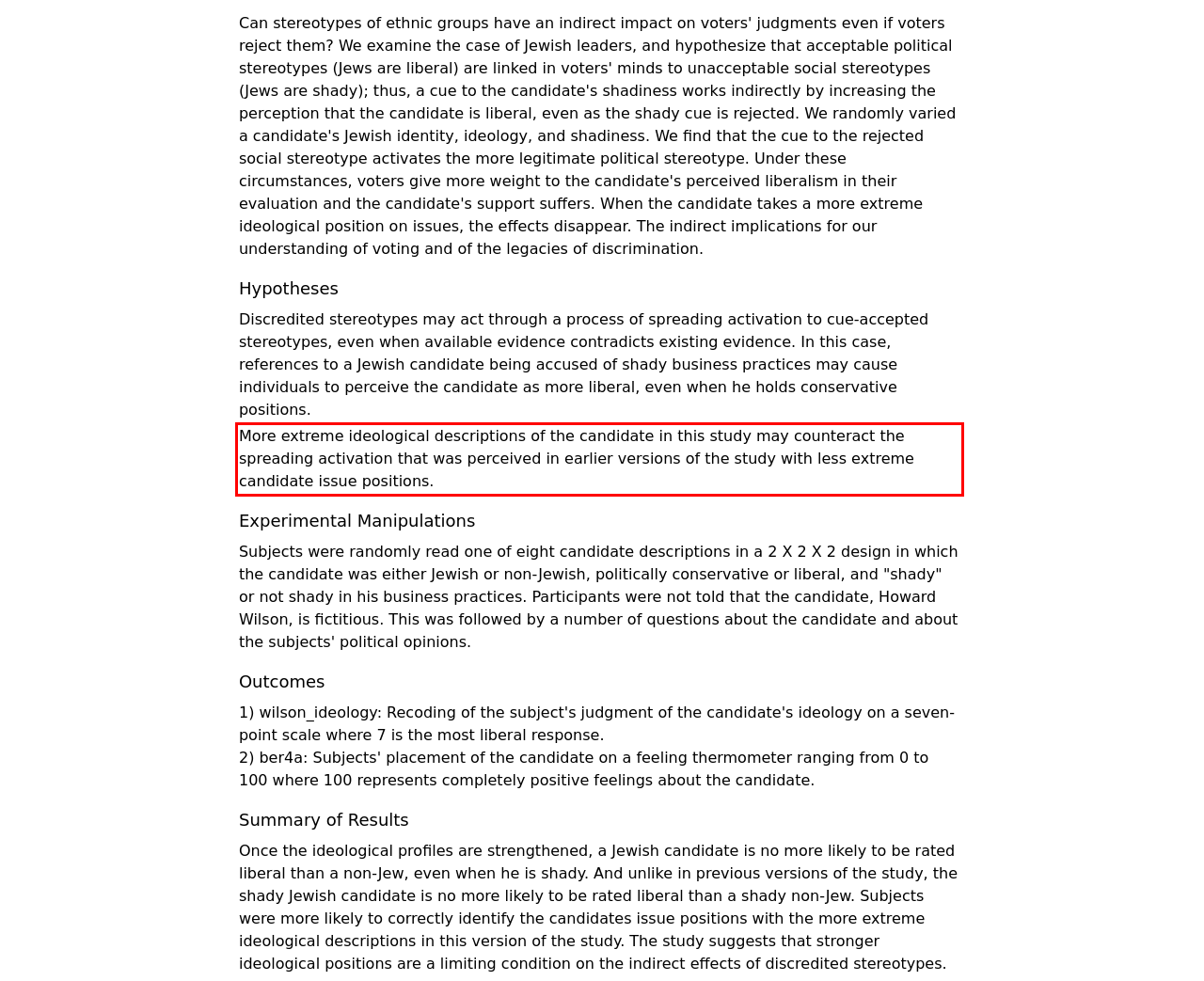From the given screenshot of a webpage, identify the red bounding box and extract the text content within it.

More extreme ideological descriptions of the candidate in this study may counteract the spreading activation that was perceived in earlier versions of the study with less extreme candidate issue positions.